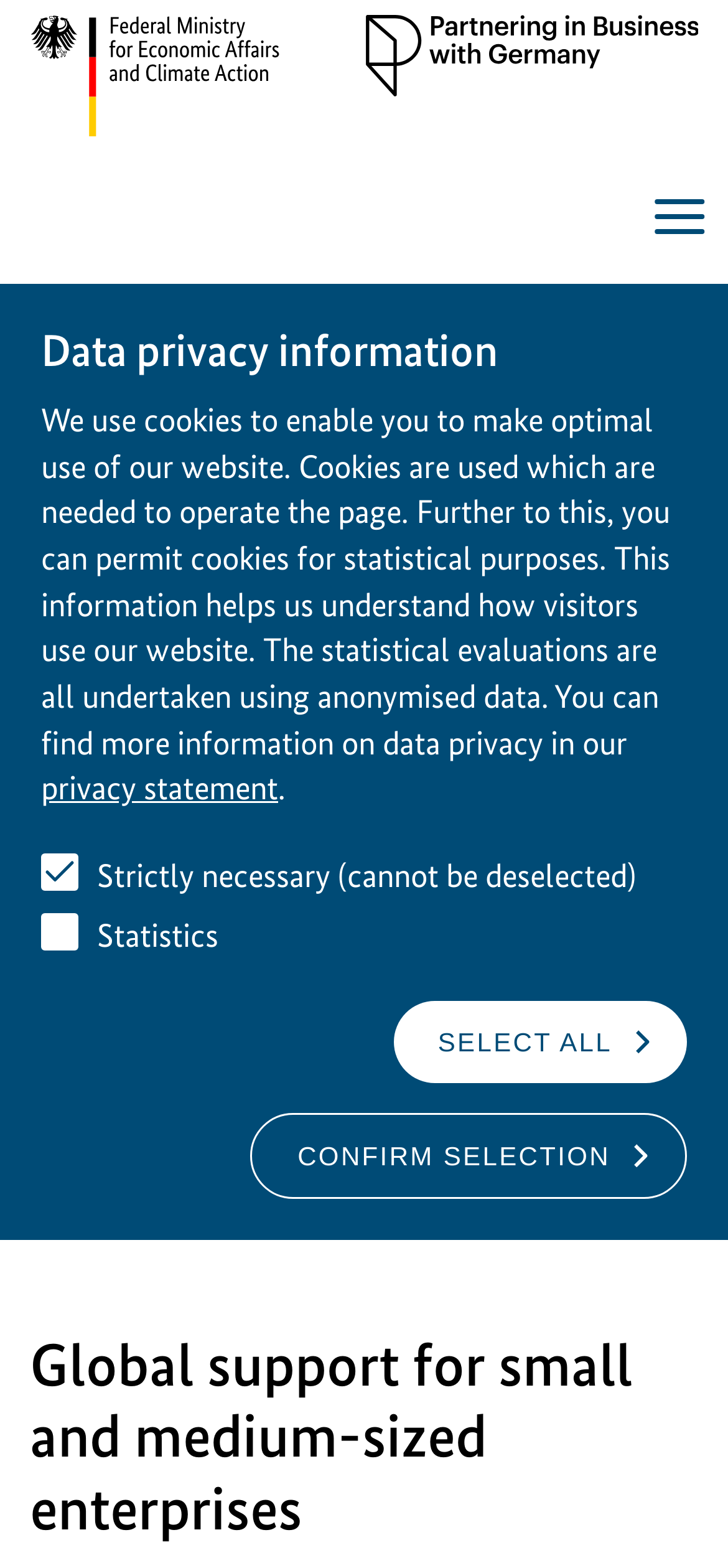How many buttons are on the webpage?
Please provide a single word or phrase based on the screenshot.

5